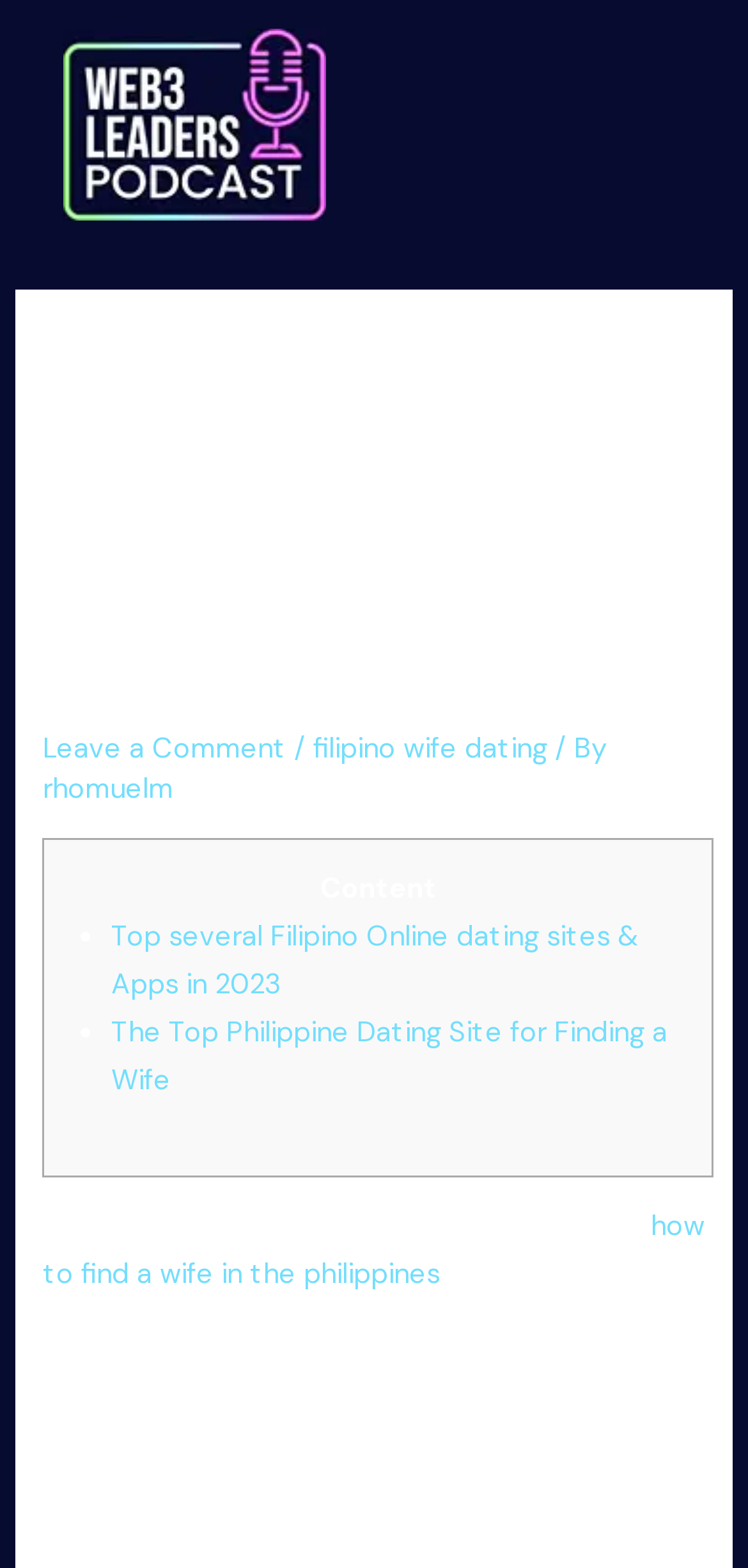What is the author of the webpage content?
Could you please answer the question thoroughly and with as much detail as possible?

The webpage contains a link with the text 'rhomuelm', which appears to be the author or creator of the webpage content. This link is located near the top of the page, suggesting that it is a byline or credit for the author.